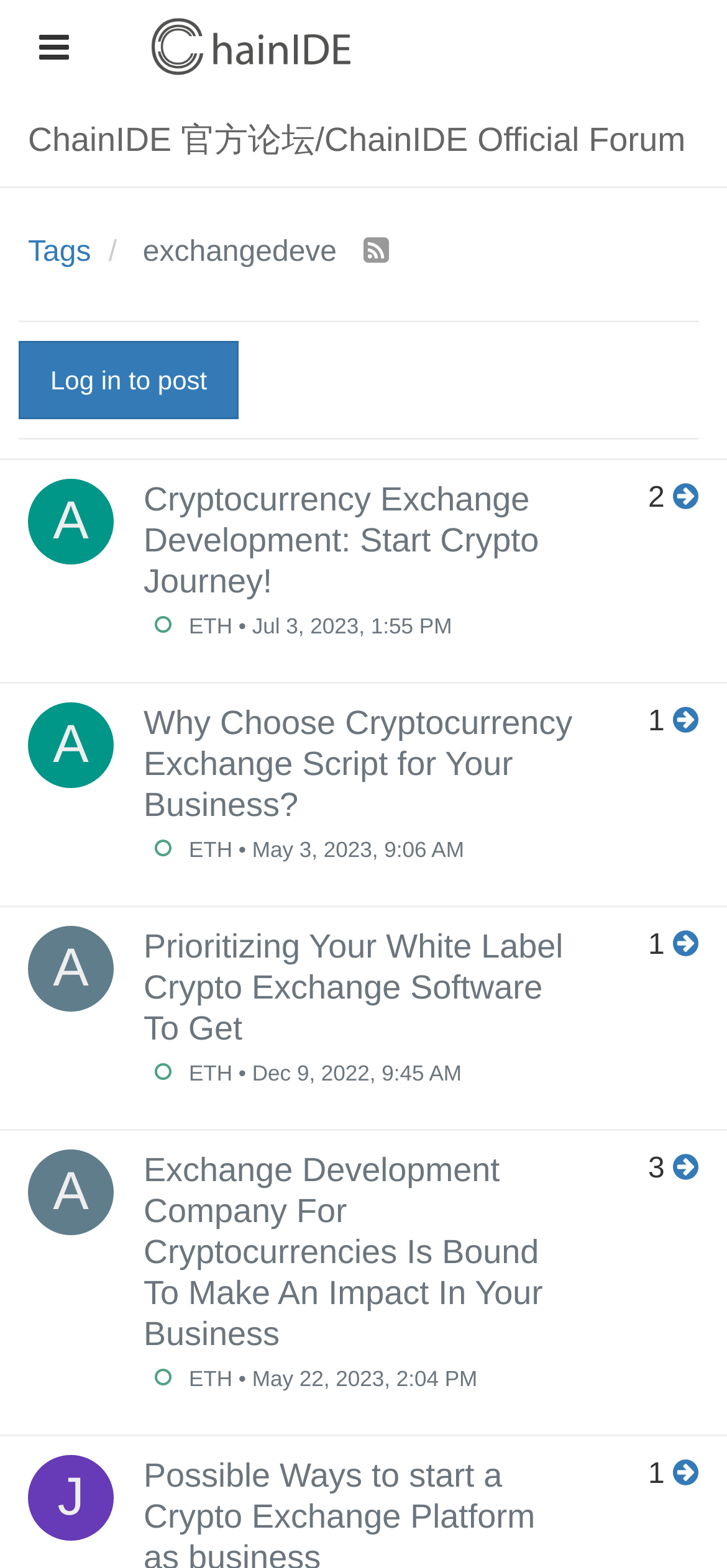Please determine the bounding box coordinates of the area that needs to be clicked to complete this task: 'Click the 'Log in to post' button'. The coordinates must be four float numbers between 0 and 1, formatted as [left, top, right, bottom].

[0.026, 0.217, 0.328, 0.267]